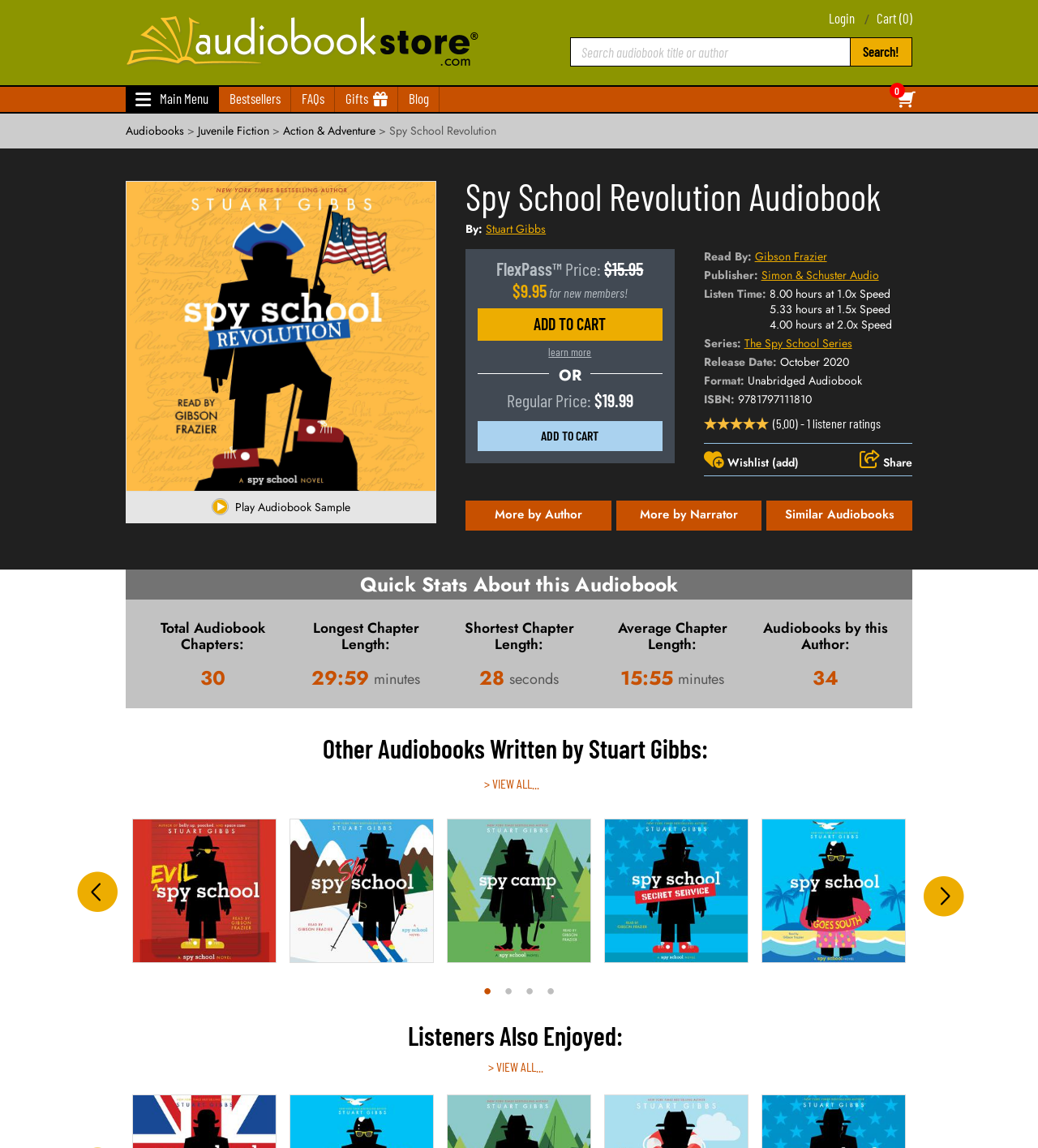Please identify the bounding box coordinates of the region to click in order to complete the given instruction: "Add to cart". The coordinates should be four float numbers between 0 and 1, i.e., [left, top, right, bottom].

[0.46, 0.268, 0.638, 0.297]